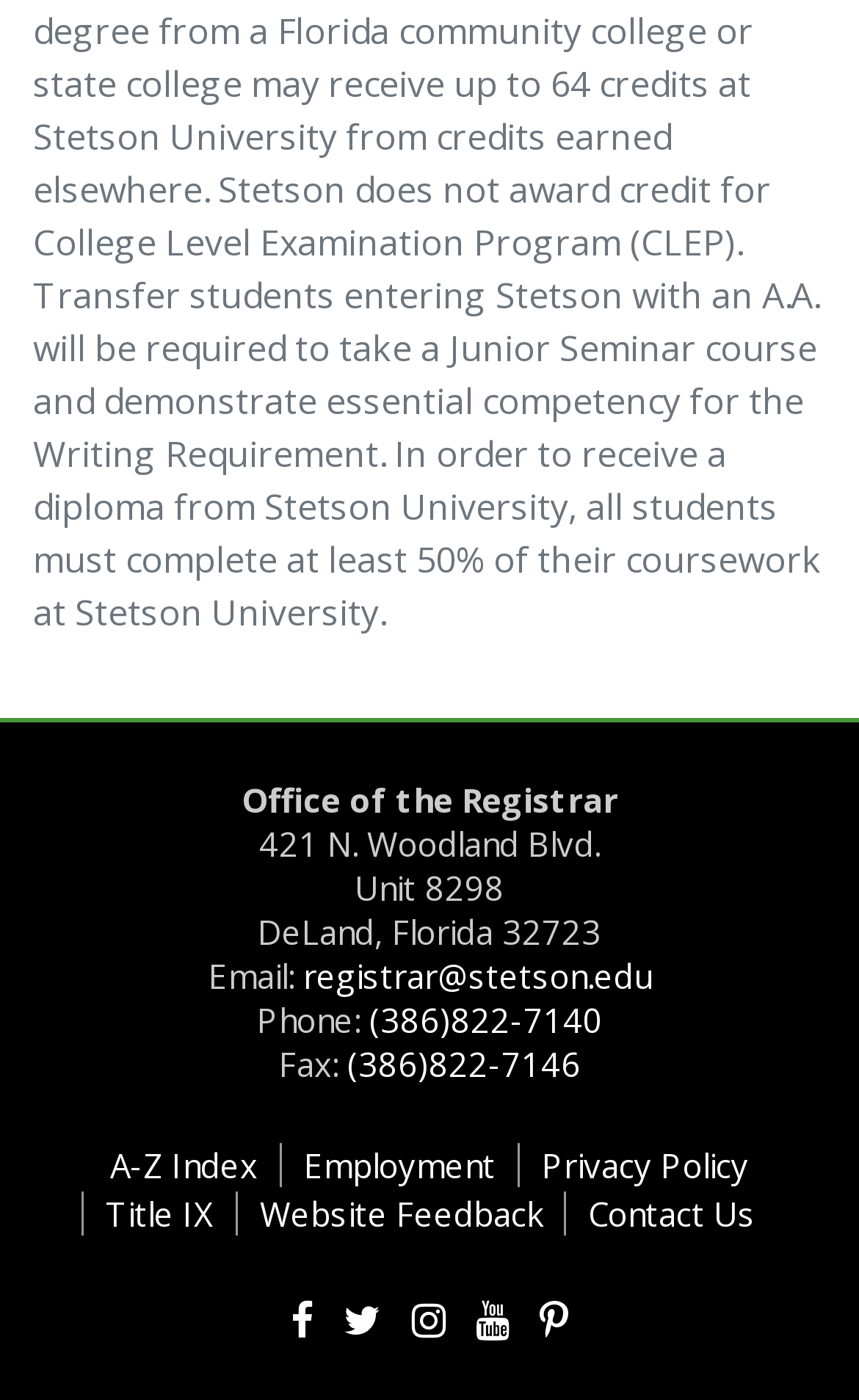Please determine the bounding box coordinates of the clickable area required to carry out the following instruction: "Go to A-Z Index". The coordinates must be four float numbers between 0 and 1, represented as [left, top, right, bottom].

[0.128, 0.817, 0.3, 0.848]